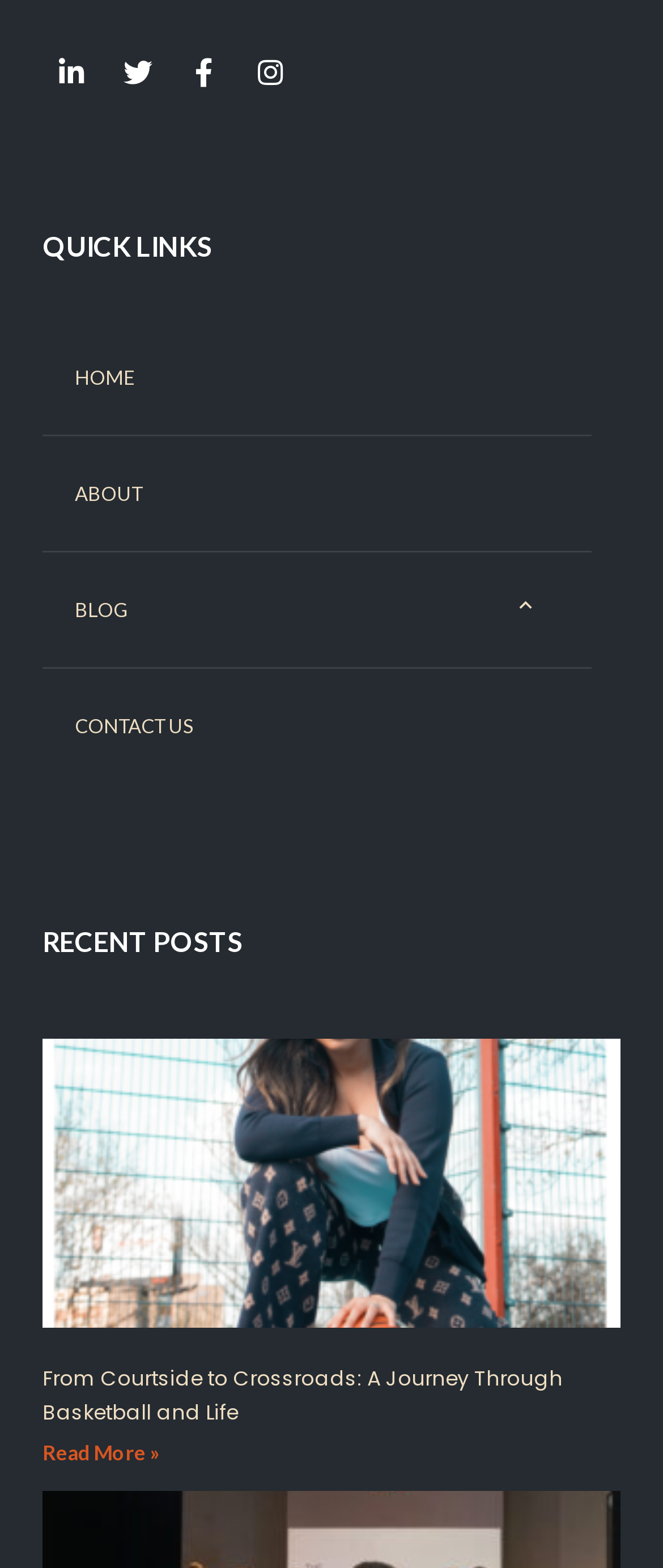Provide a brief response using a word or short phrase to this question:
How many articles are displayed on the webpage?

1